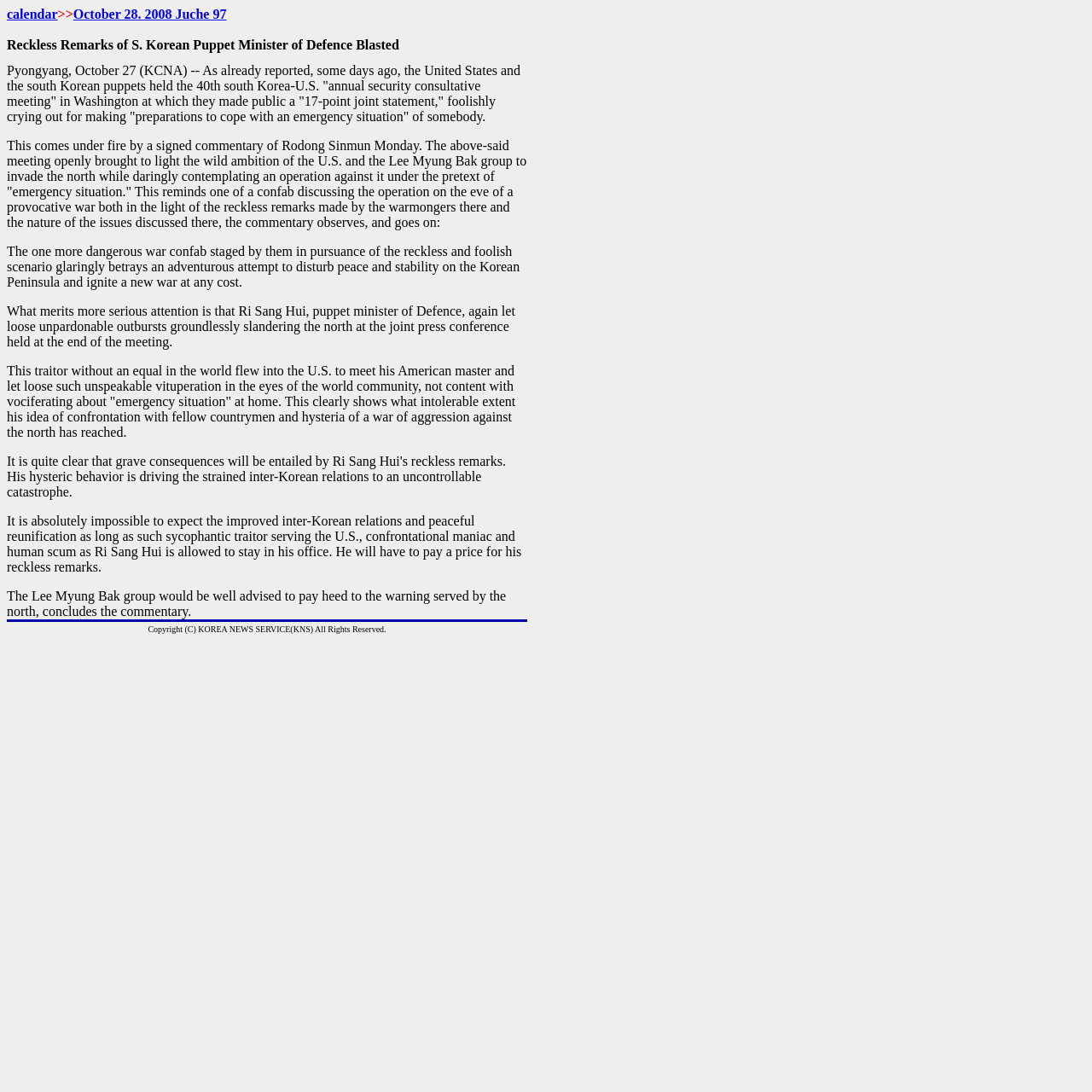Provide the bounding box for the UI element matching this description: "calendar".

[0.006, 0.006, 0.053, 0.02]